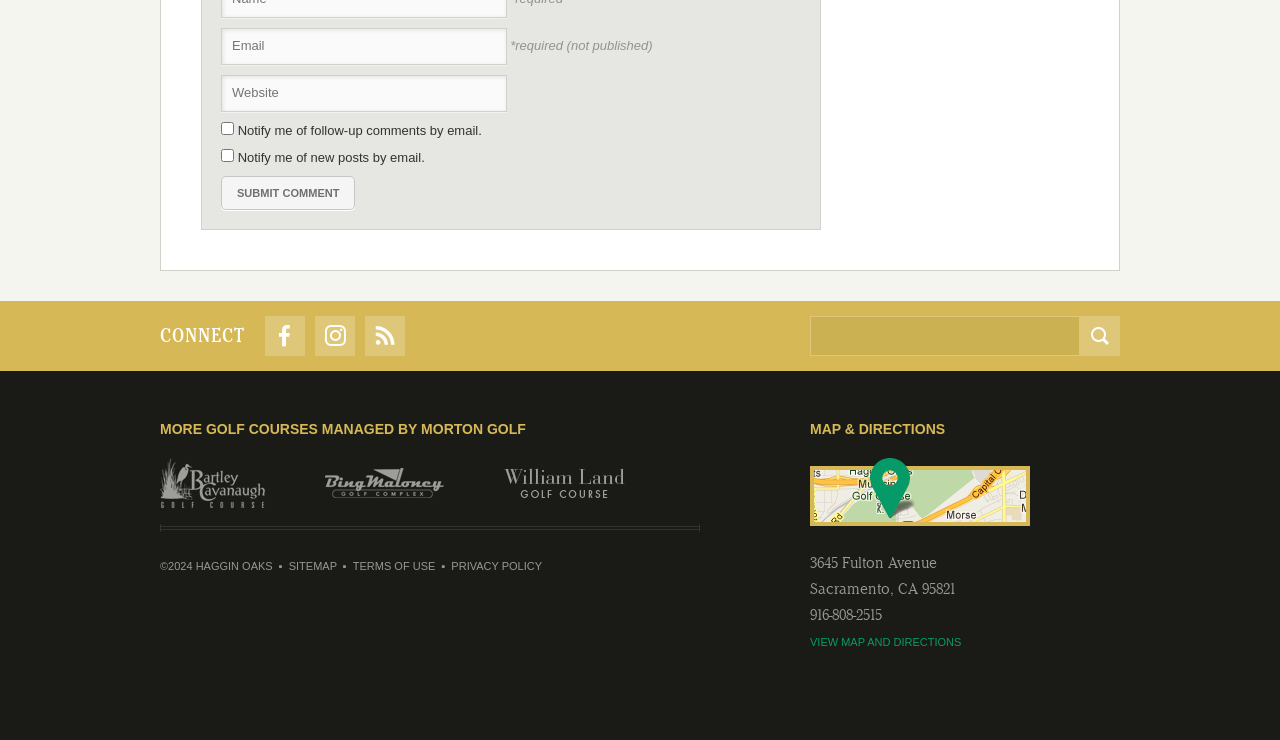What is the copyright year of the website?
Provide a thorough and detailed answer to the question.

The copyright year of the website is mentioned at the bottom of the page, which provides information about the website's ownership and copyright. The copyright year is '2024'.